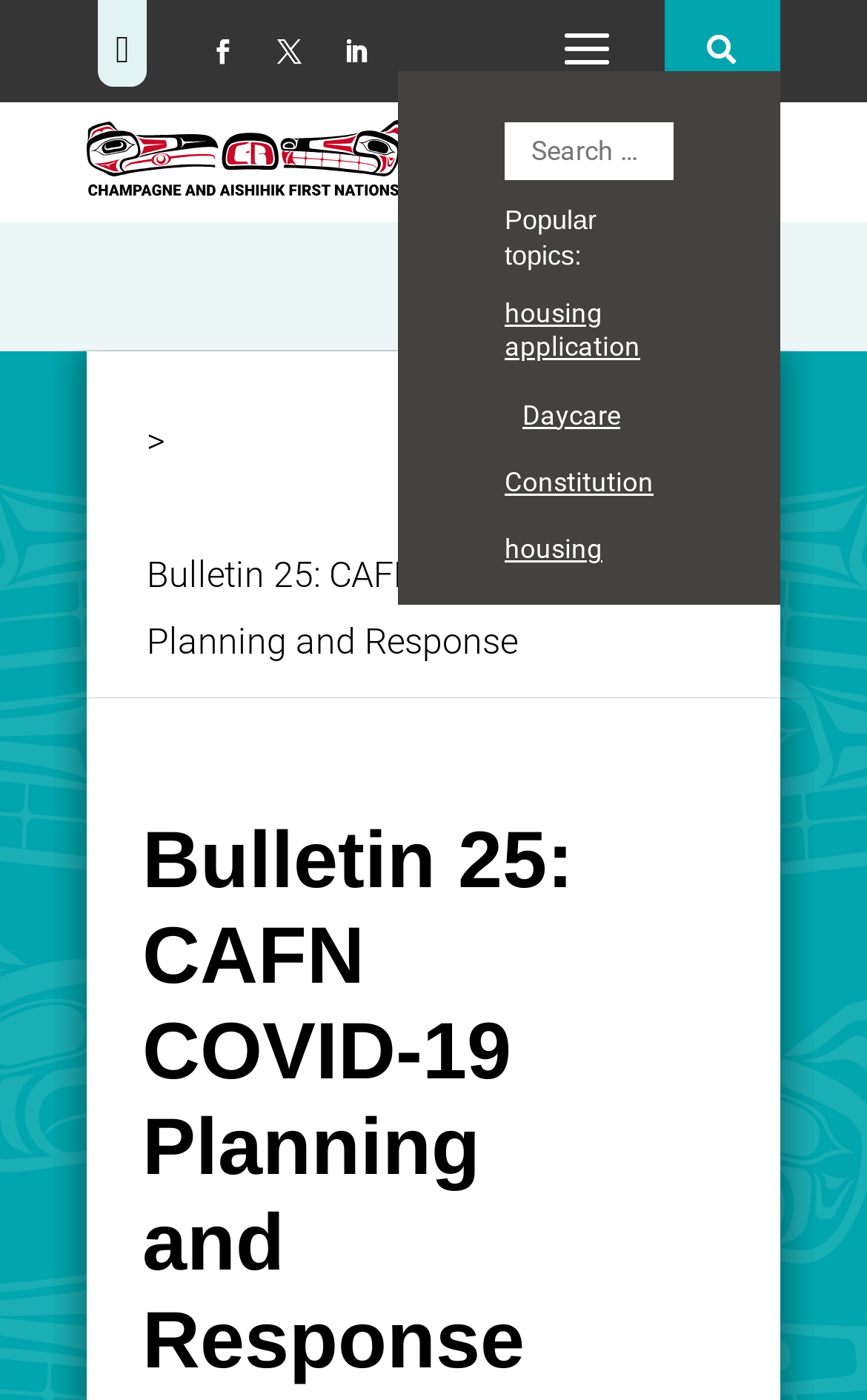Please determine the bounding box coordinates for the element that should be clicked to follow these instructions: "Go to Champagne and Aishihik First Nation Yukon Canada".

[0.1, 0.086, 0.474, 0.14]